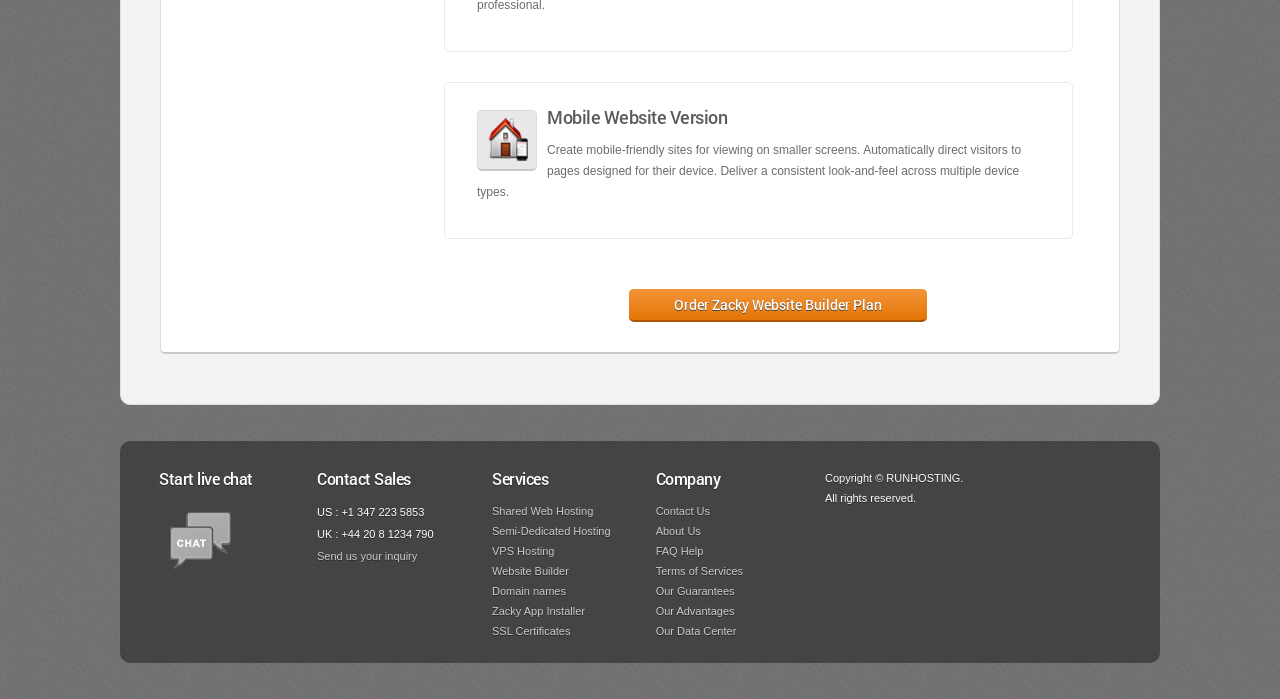Predict the bounding box of the UI element based on this description: "Zacky App Installer".

[0.384, 0.866, 0.457, 0.883]